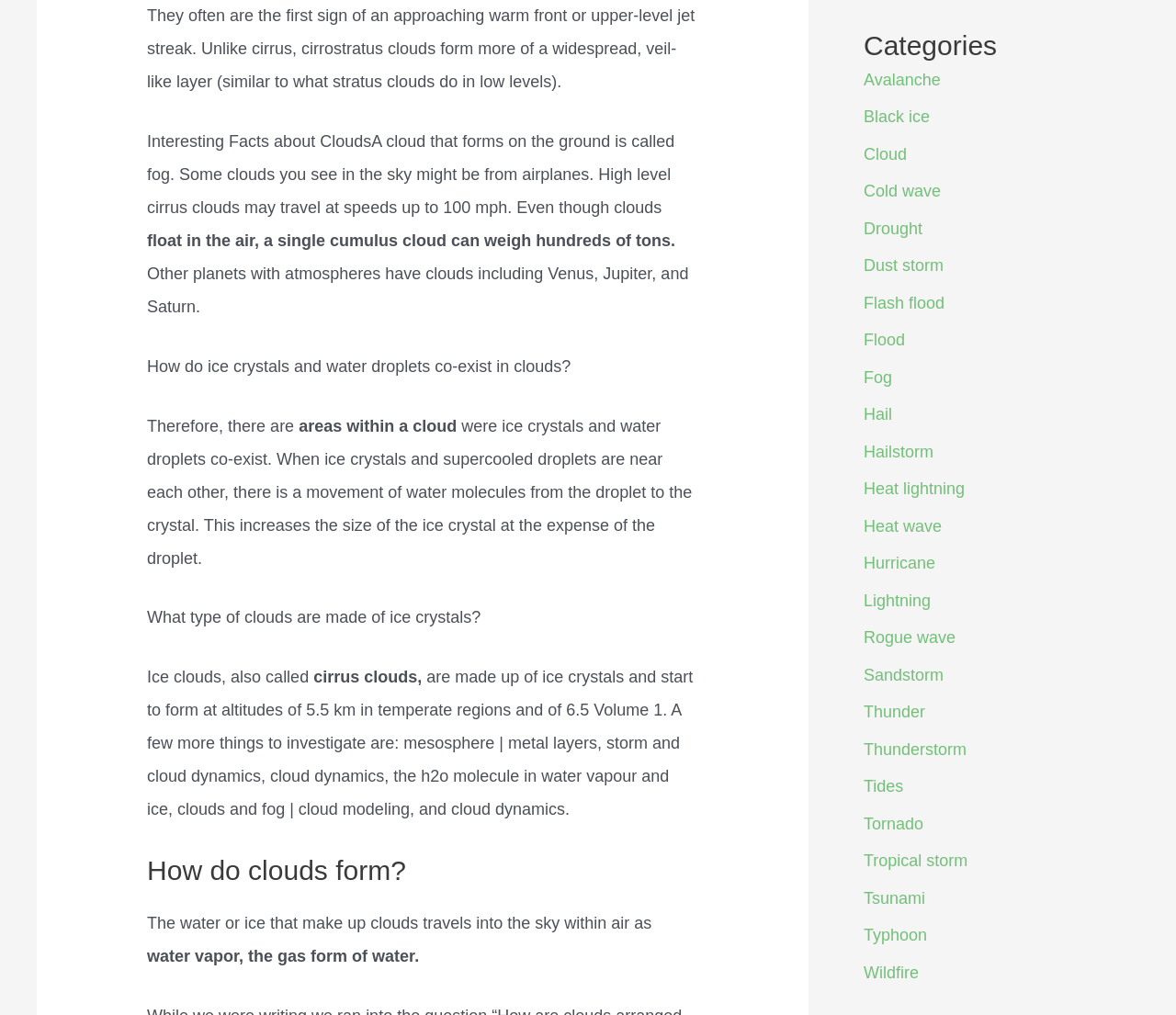What is the term for a cloud that forms on the ground?
Using the image as a reference, answer the question with a short word or phrase.

fog